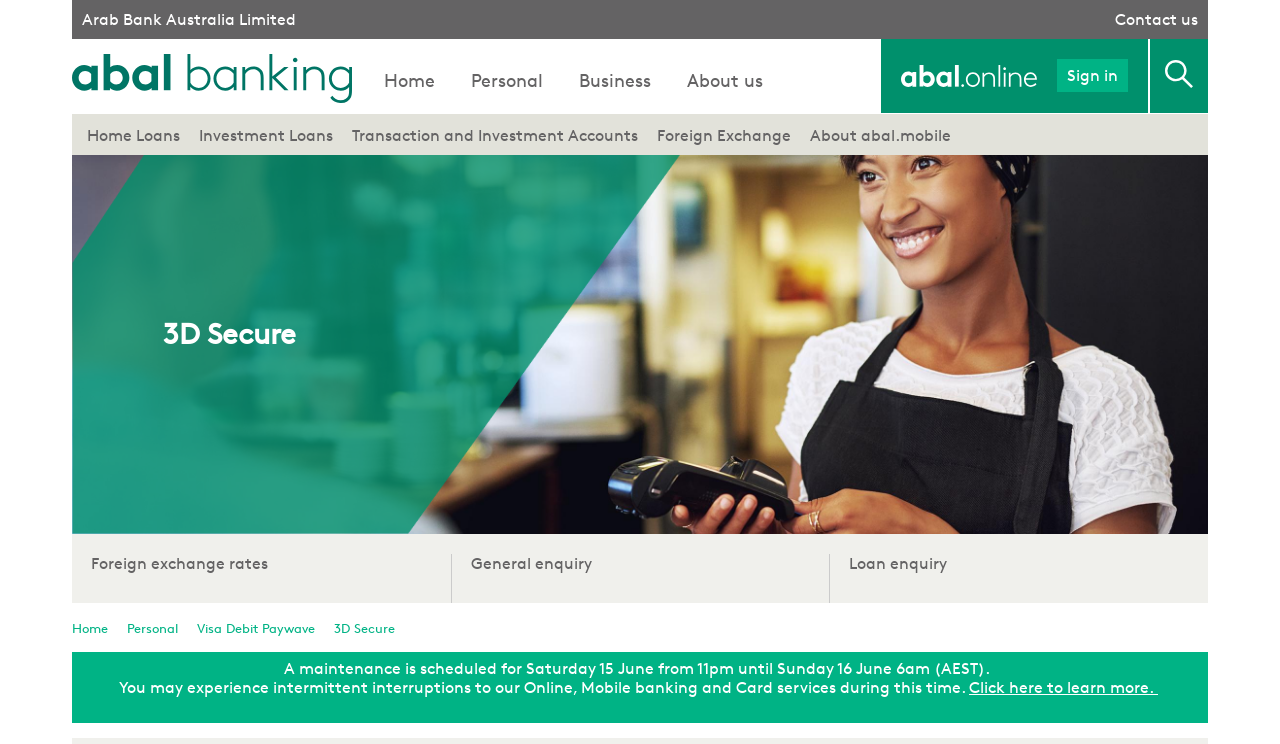What is the name of the bank?
Craft a detailed and extensive response to the question.

I found the answer by looking at the top-left corner of the webpage, where the bank's name 'Arab Bank Australia Limited' is displayed as a static text.